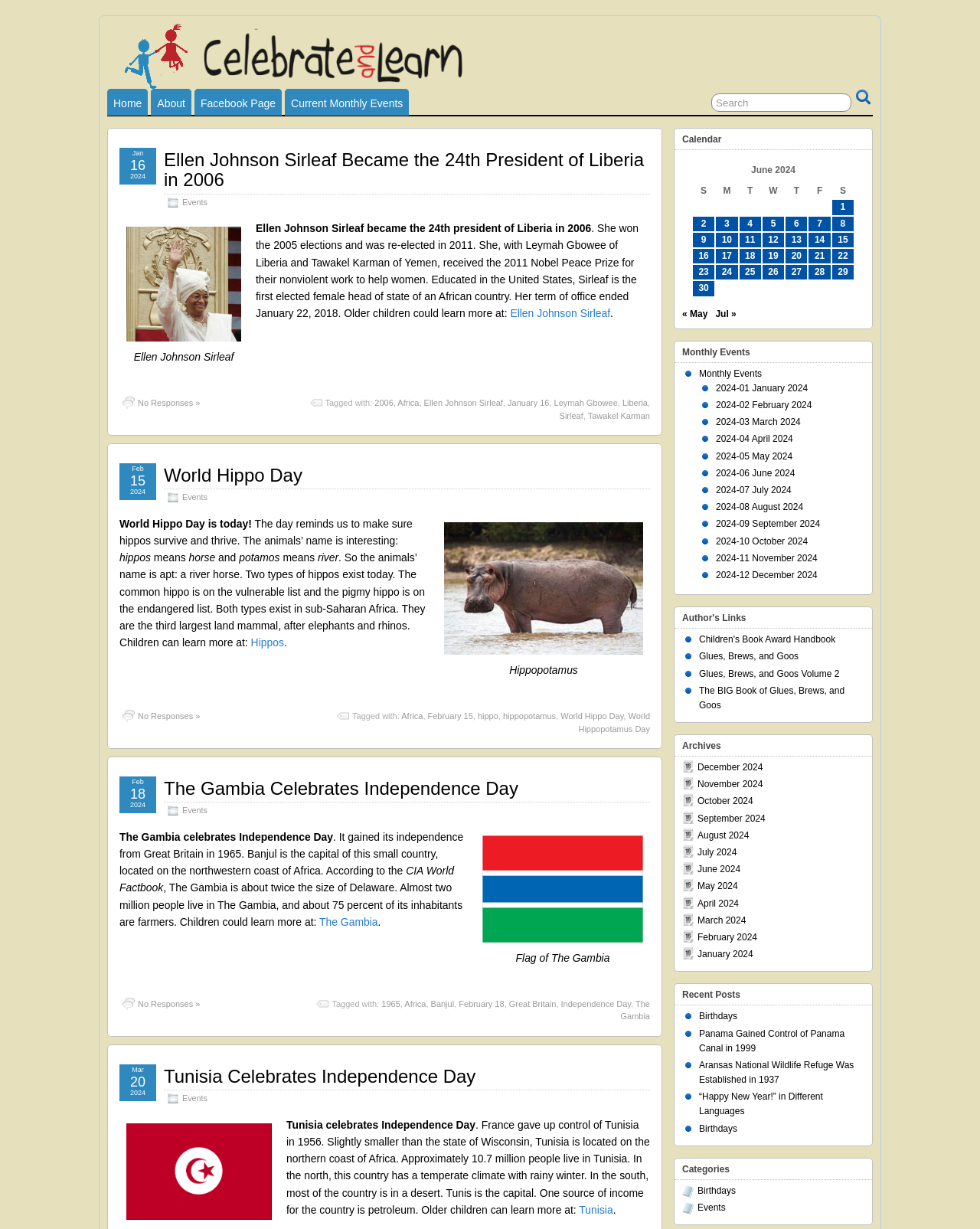In which year did Ellen Johnson Sirleaf's term of office end?
Utilize the information in the image to give a detailed answer to the question.

This answer can be obtained by reading the text in the first article section, which mentions that Ellen Johnson Sirleaf's term of office ended on January 22, 2018.